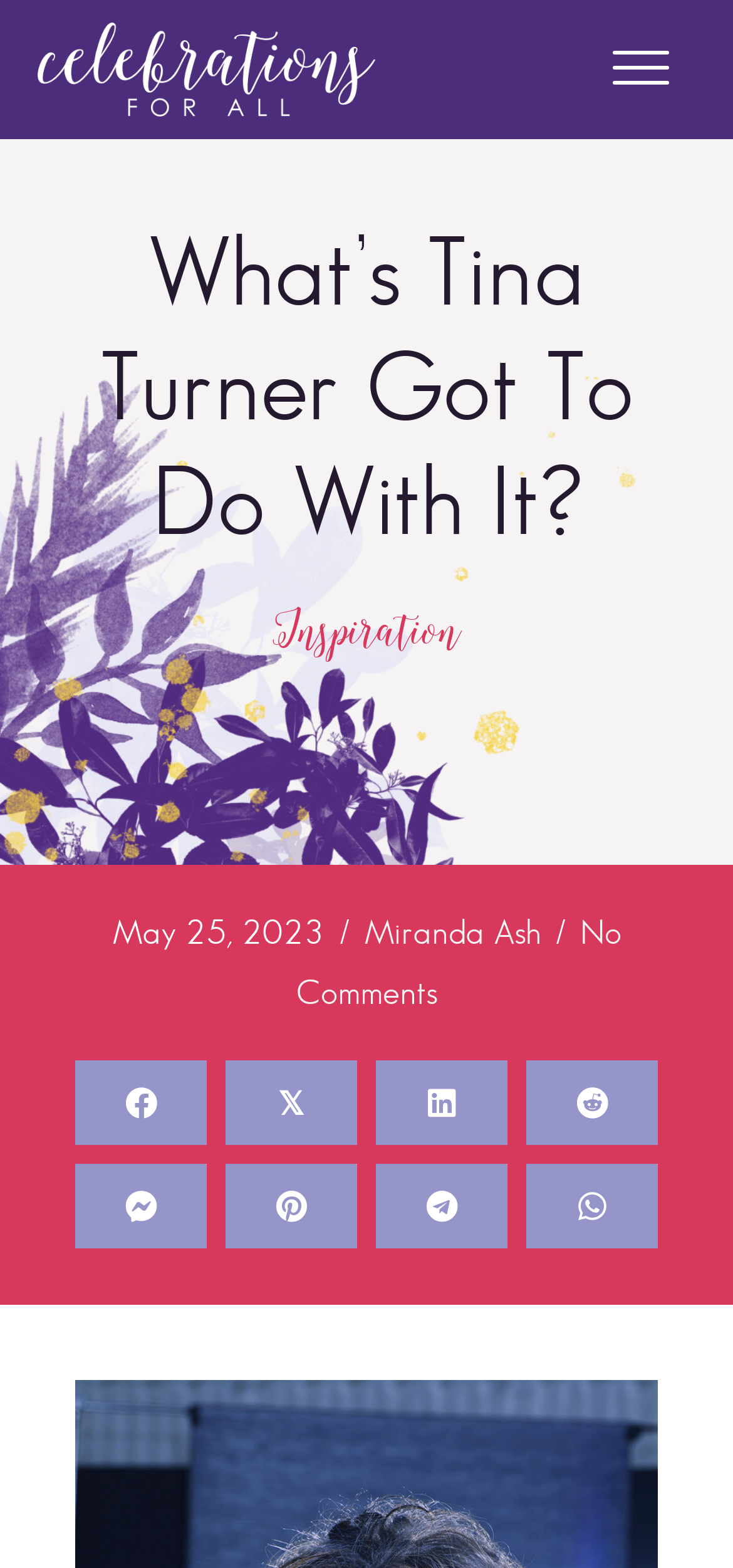Determine the bounding box for the described UI element: "aria-label="Menu"".

[0.815, 0.024, 0.933, 0.065]